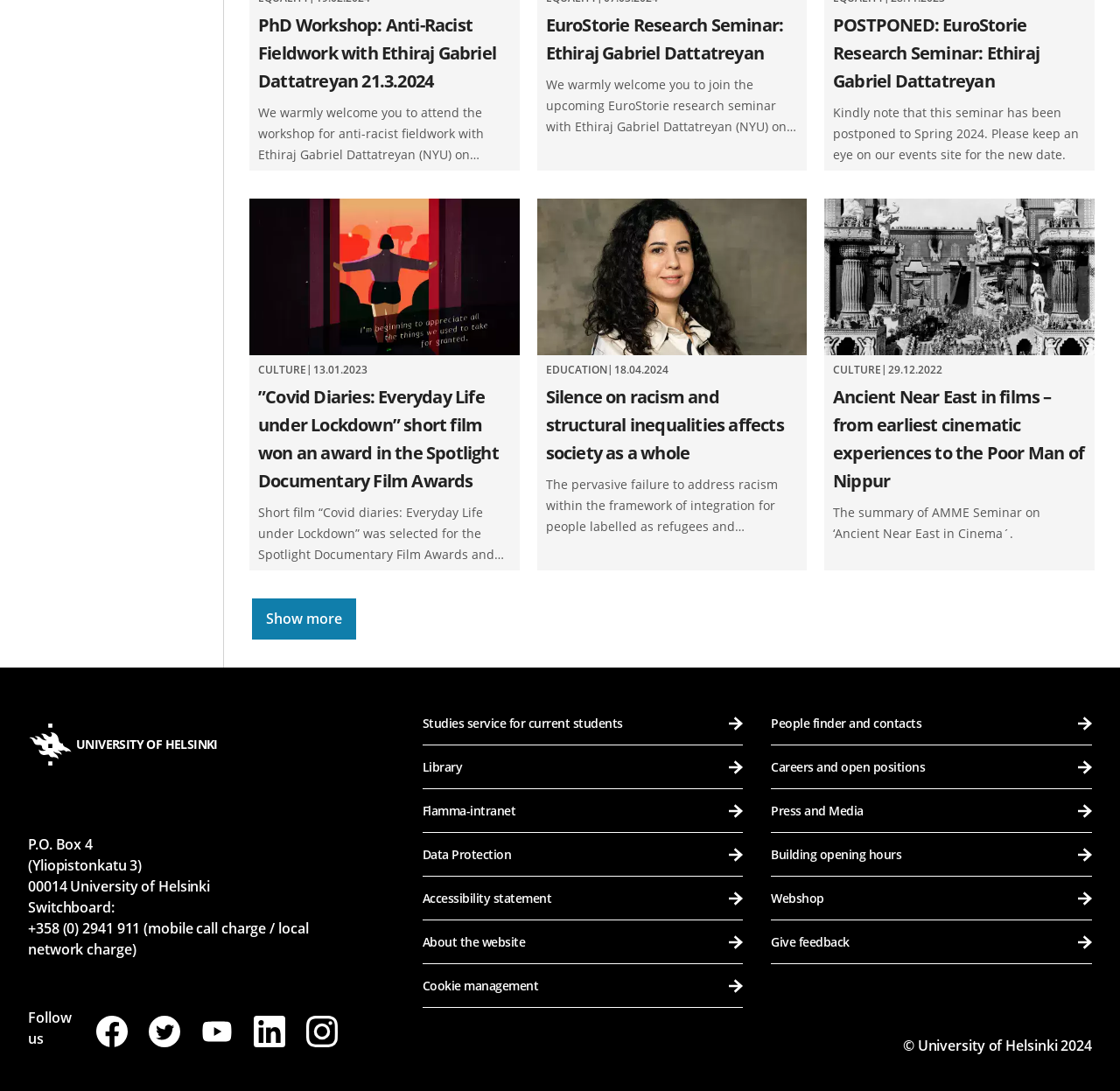Please find the bounding box coordinates of the element's region to be clicked to carry out this instruction: "Follow the University of Helsinki on Facebook".

[0.086, 0.931, 0.114, 0.96]